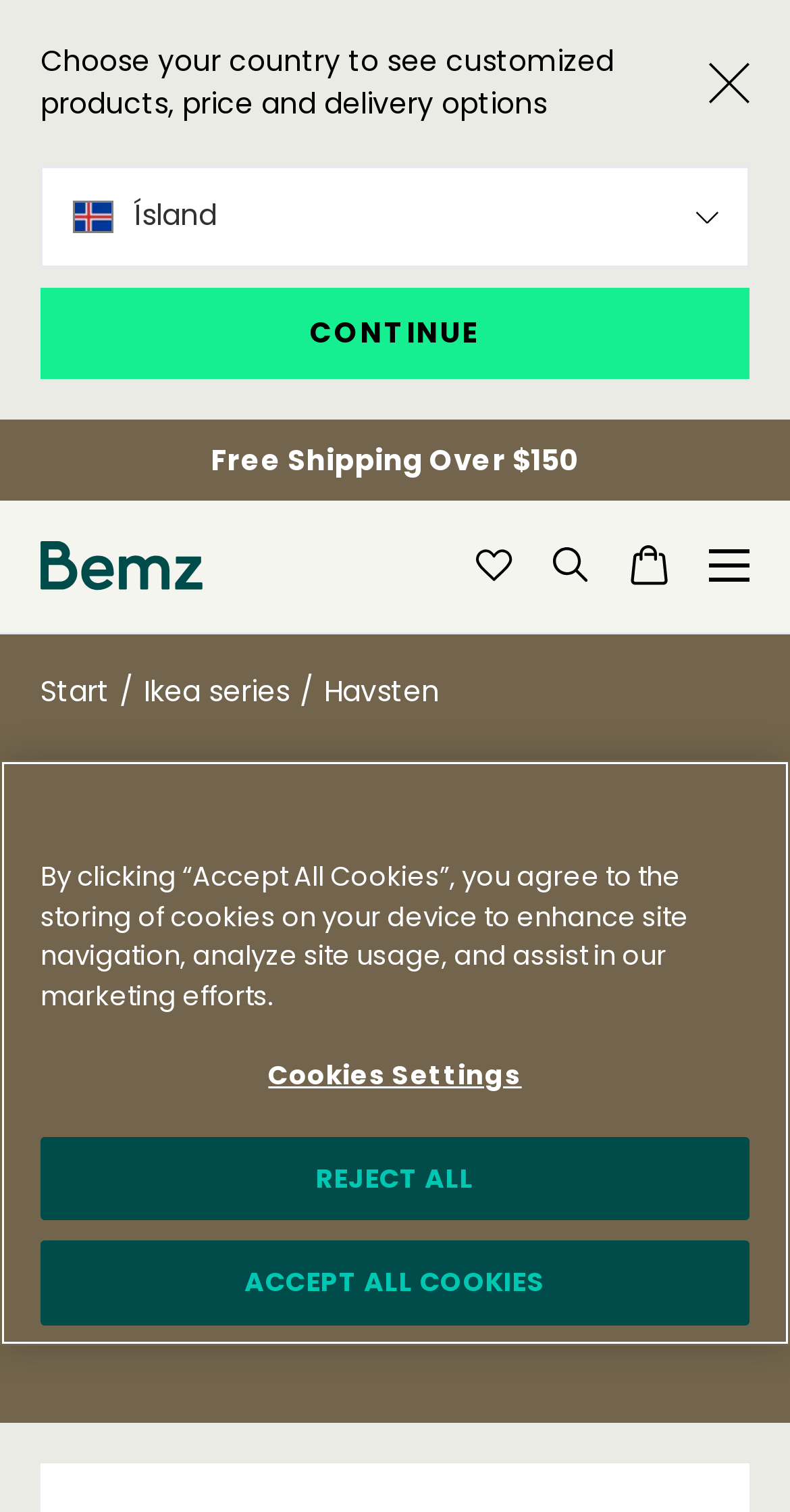Is there a search function on the website?
Answer the question in as much detail as possible.

I found the answer by looking at the button element with the text 'Search' at coordinates [0.7, 0.363, 0.746, 0.387]. This suggests that the website has a search function that allows users to search for specific products or keywords.